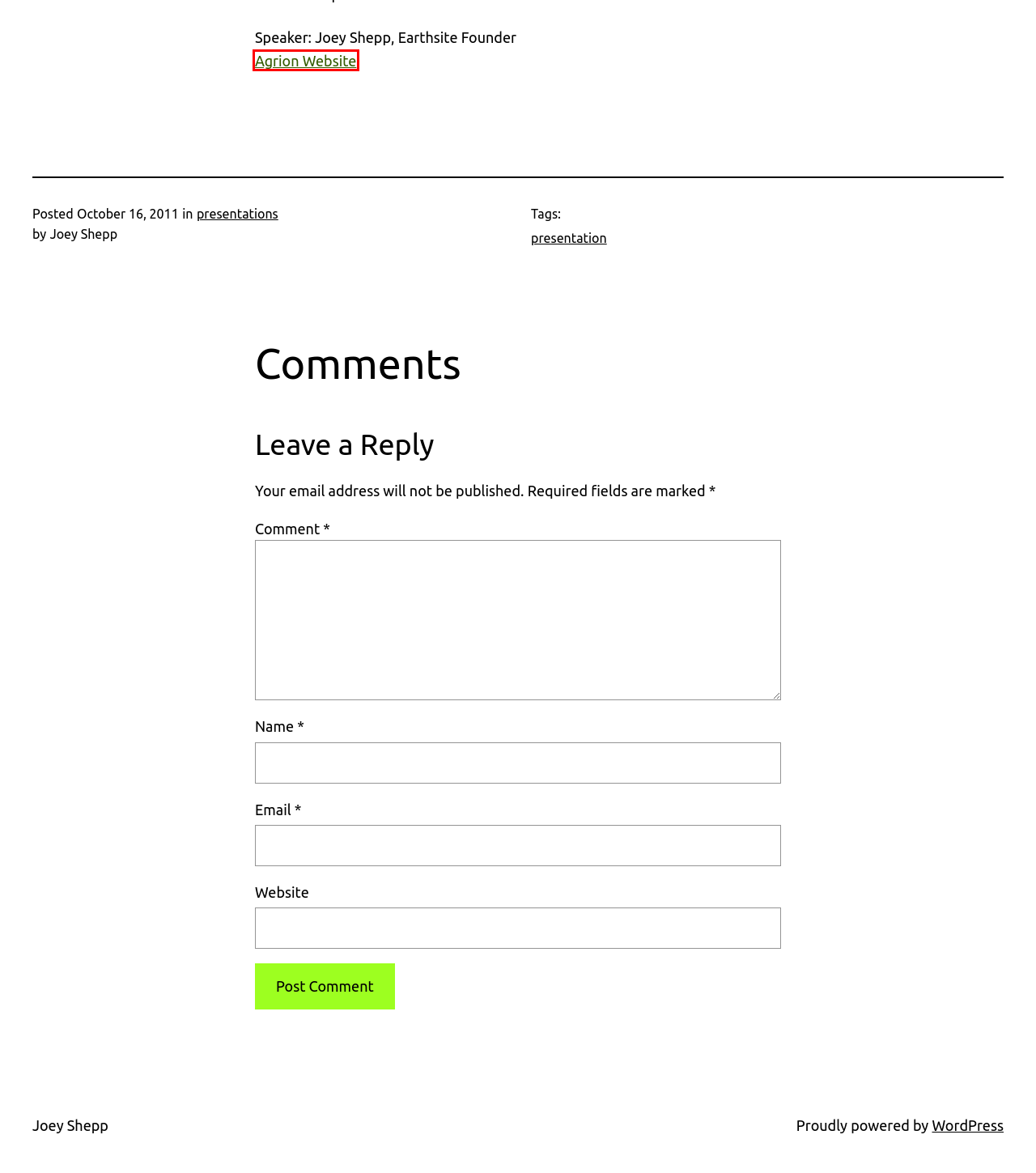A screenshot of a webpage is given, featuring a red bounding box around a UI element. Please choose the webpage description that best aligns with the new webpage after clicking the element in the bounding box. These are the descriptions:
A. Blog Tool, Publishing Platform, and CMS – WordPress.org
B. Welcome - Joey Shepp
C. TOP77 ♥️ Raja Situs Slot Gacor Hari Ini & Judi Slot Online Terbaru
D. presentation Archives - Joey Shepp
E. About - Joey Shepp
F. presentations Archives - Joey Shepp
G. Portfolio - Joey Shepp
H. Blog - Joey Shepp

C